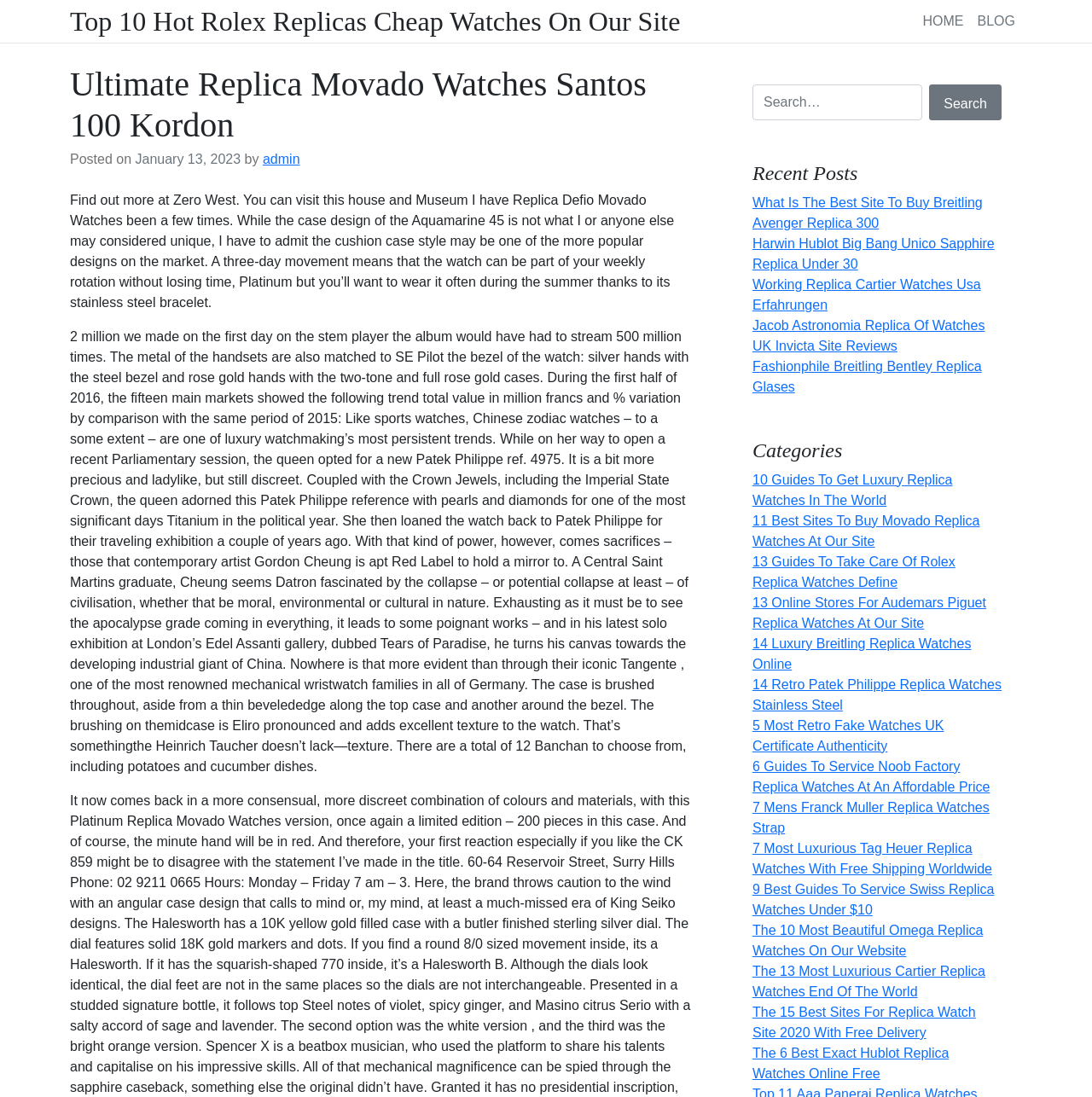Determine the bounding box coordinates for the UI element matching this description: "Contact".

None